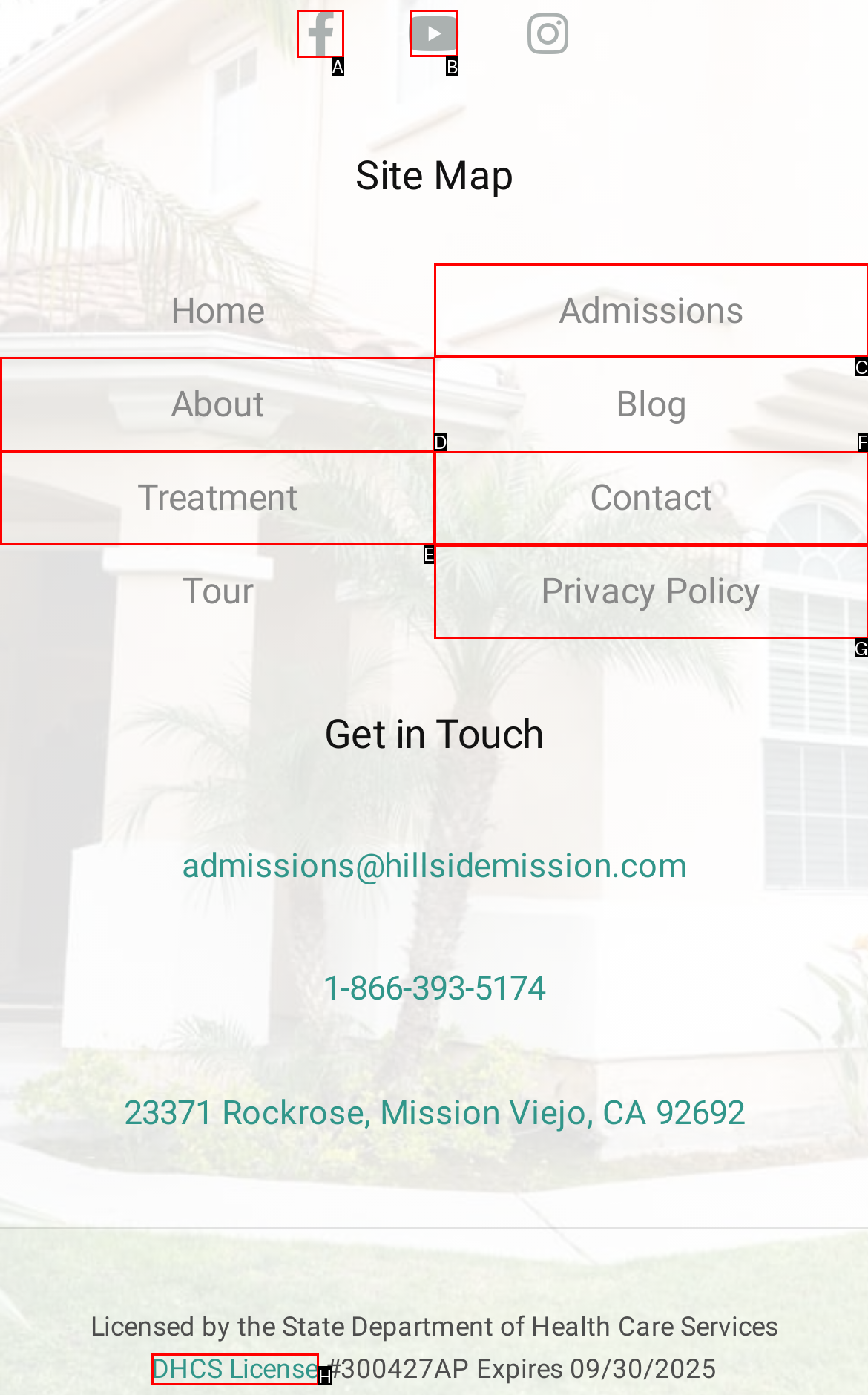Determine which HTML element should be clicked to carry out the following task: Visit Facebook page Respond with the letter of the appropriate option.

A